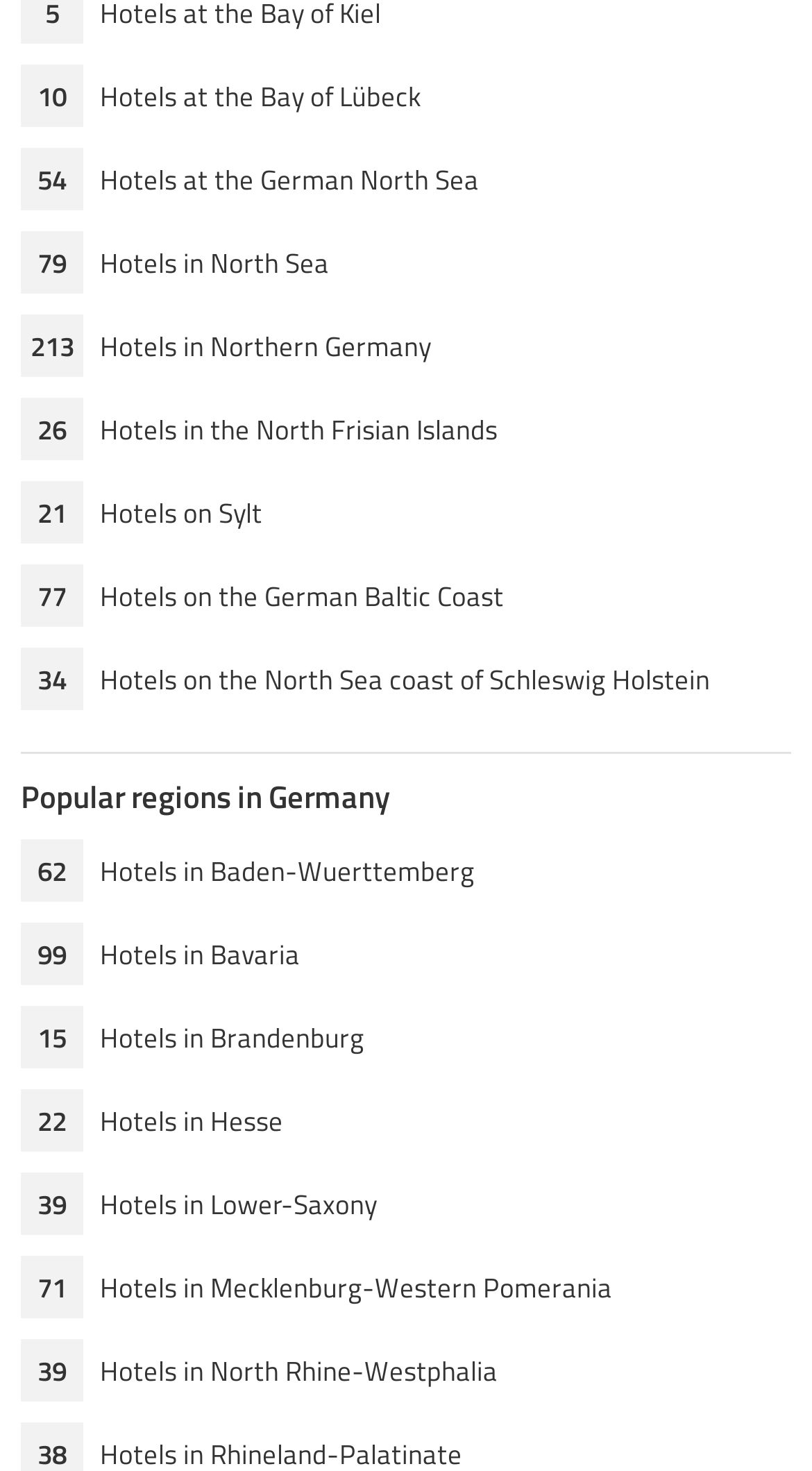Given the description "62Hotels in Baden-Wuerttemberg", determine the bounding box of the corresponding UI element.

[0.026, 0.578, 0.585, 0.606]